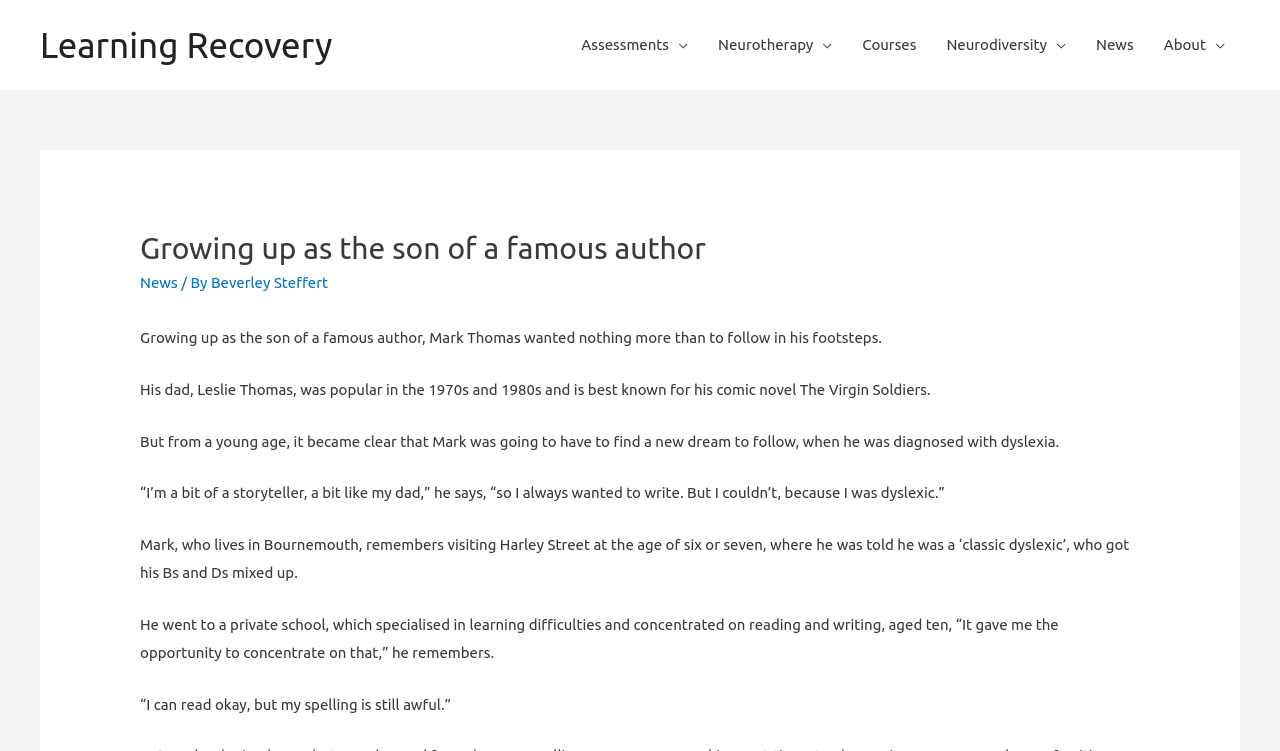Show the bounding box coordinates for the element that needs to be clicked to execute the following instruction: "Click on the 'Learning Recovery' link". Provide the coordinates in the form of four float numbers between 0 and 1, i.e., [left, top, right, bottom].

[0.031, 0.033, 0.26, 0.087]